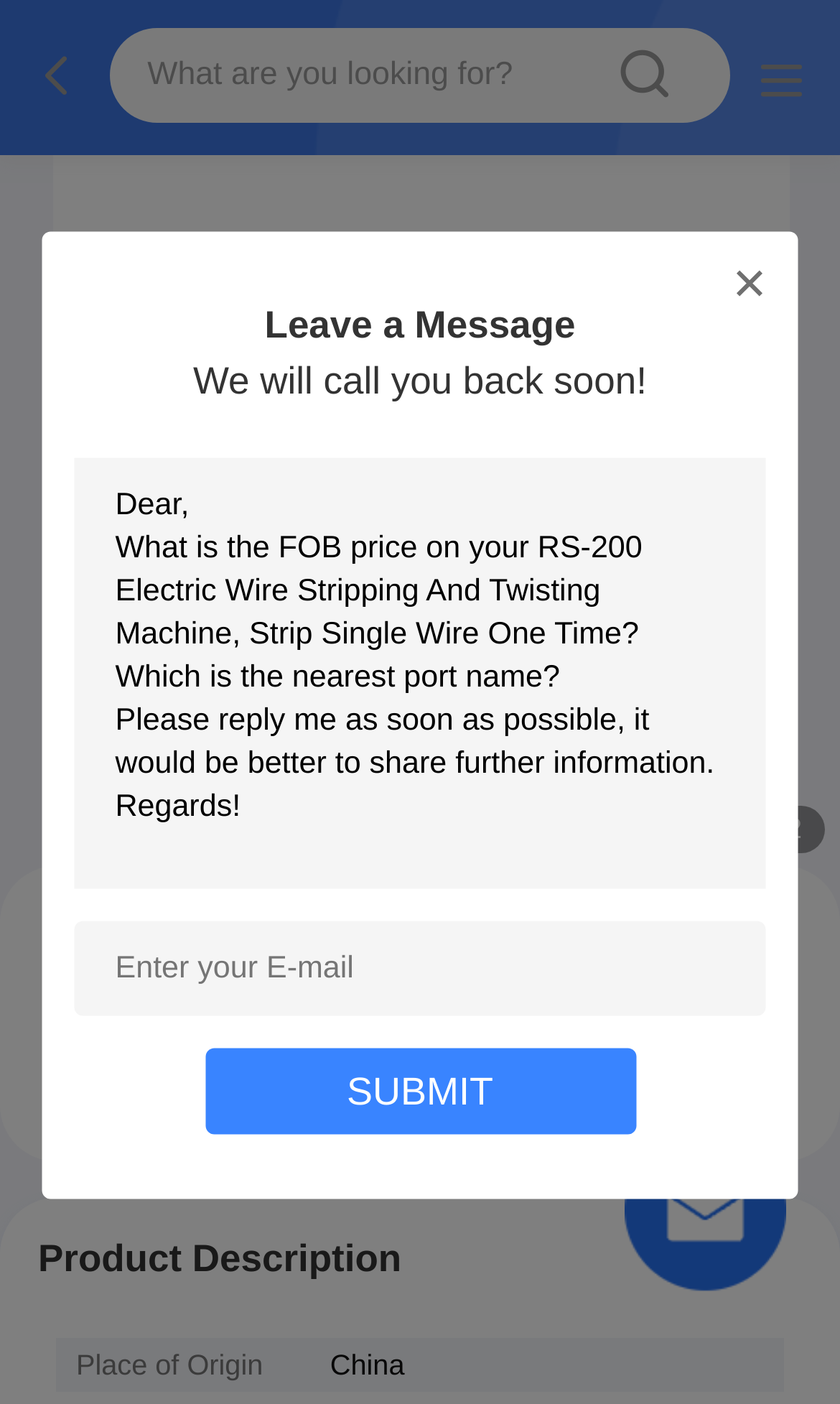What can users do by clicking the 'Request A Quote' button?
Please ensure your answer is as detailed and informative as possible.

The 'Request A Quote' button is a call-to-action that suggests users can click on it to get a quote for the RS-200 Electric Wire Stripping And Twisting Machine, likely from the seller or the website administrator.